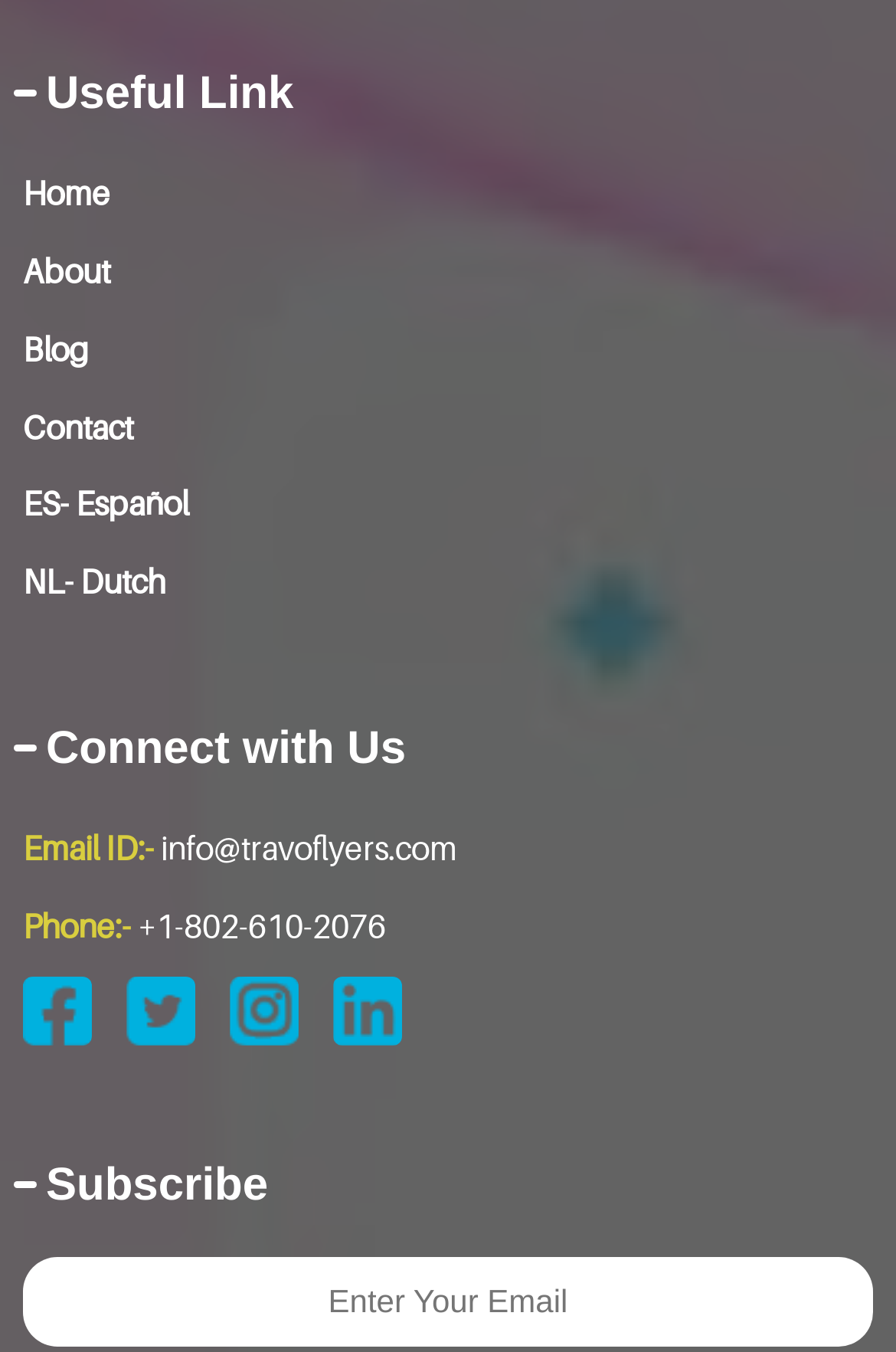Please provide a short answer using a single word or phrase for the question:
What is the email ID provided?

info@travoflyers.com